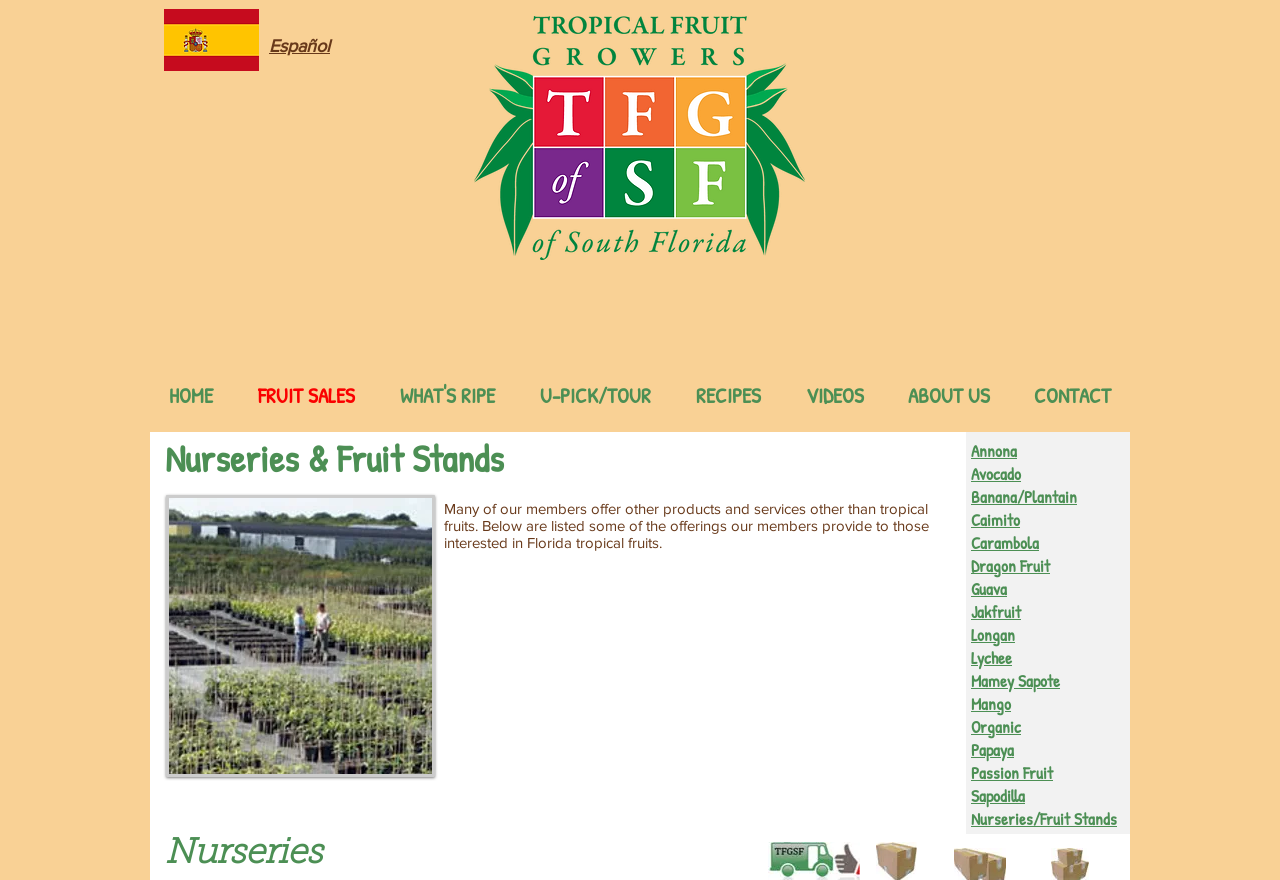What language option is available on this webpage?
Respond to the question with a well-detailed and thorough answer.

The webpage provides a language option for users who prefer to view the content in Spanish, as indicated by the 'Español' link at the top of the page.